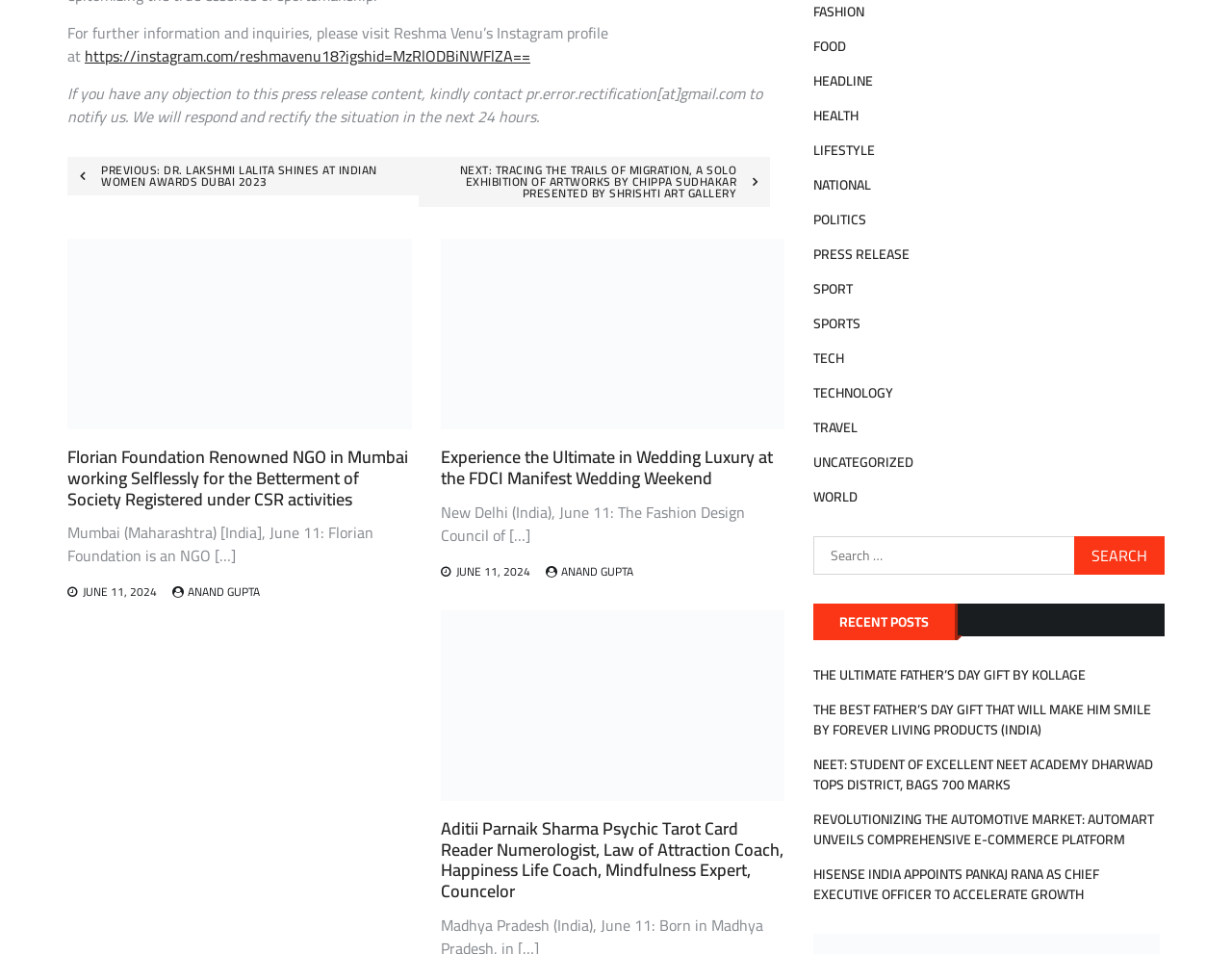Please identify the bounding box coordinates of the element I need to click to follow this instruction: "Visit Reshma Venu's Instagram profile".

[0.069, 0.043, 0.43, 0.073]